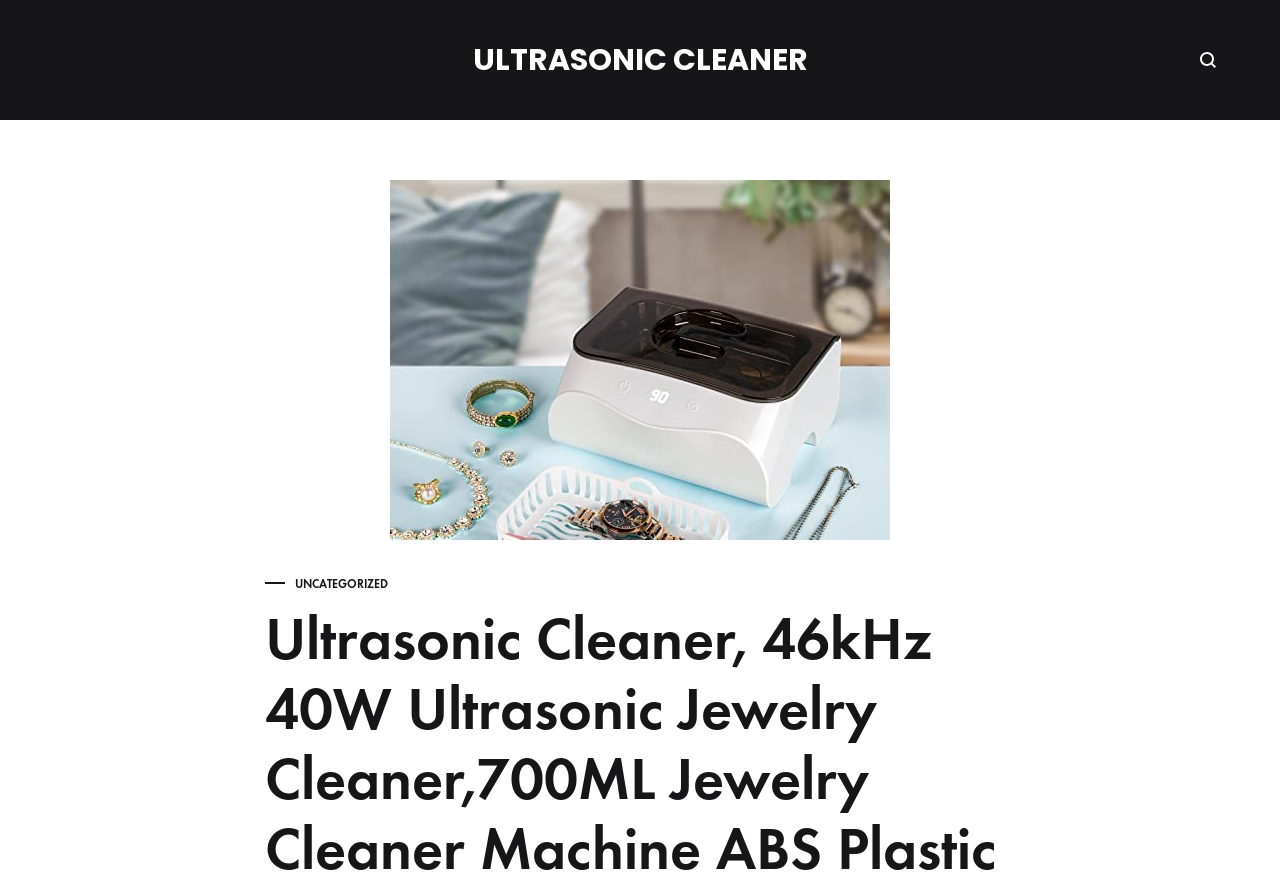Give an in-depth explanation of the webpage layout and content.

The webpage is about an ultrasonic cleaner, specifically a 46kHz 40W ultrasonic jewelry cleaner. At the top, there are two links with the same text "Ultrasonic Cleaner", positioned side by side. Below them, there is a static text "Best Selling Ultrasonic Cleaner". 

To the right of these elements, there is a small image, and next to it, a static text "Search". 

The main content of the page is an image of the ultrasonic cleaner, which takes up most of the page. The image is centered and spans from the top to the bottom of the page. 

At the top-left corner of the page, there is a link "ULTRASONIC CLEANER". 

At the middle-left of the page, there is a link "UNCATEGORIZED".